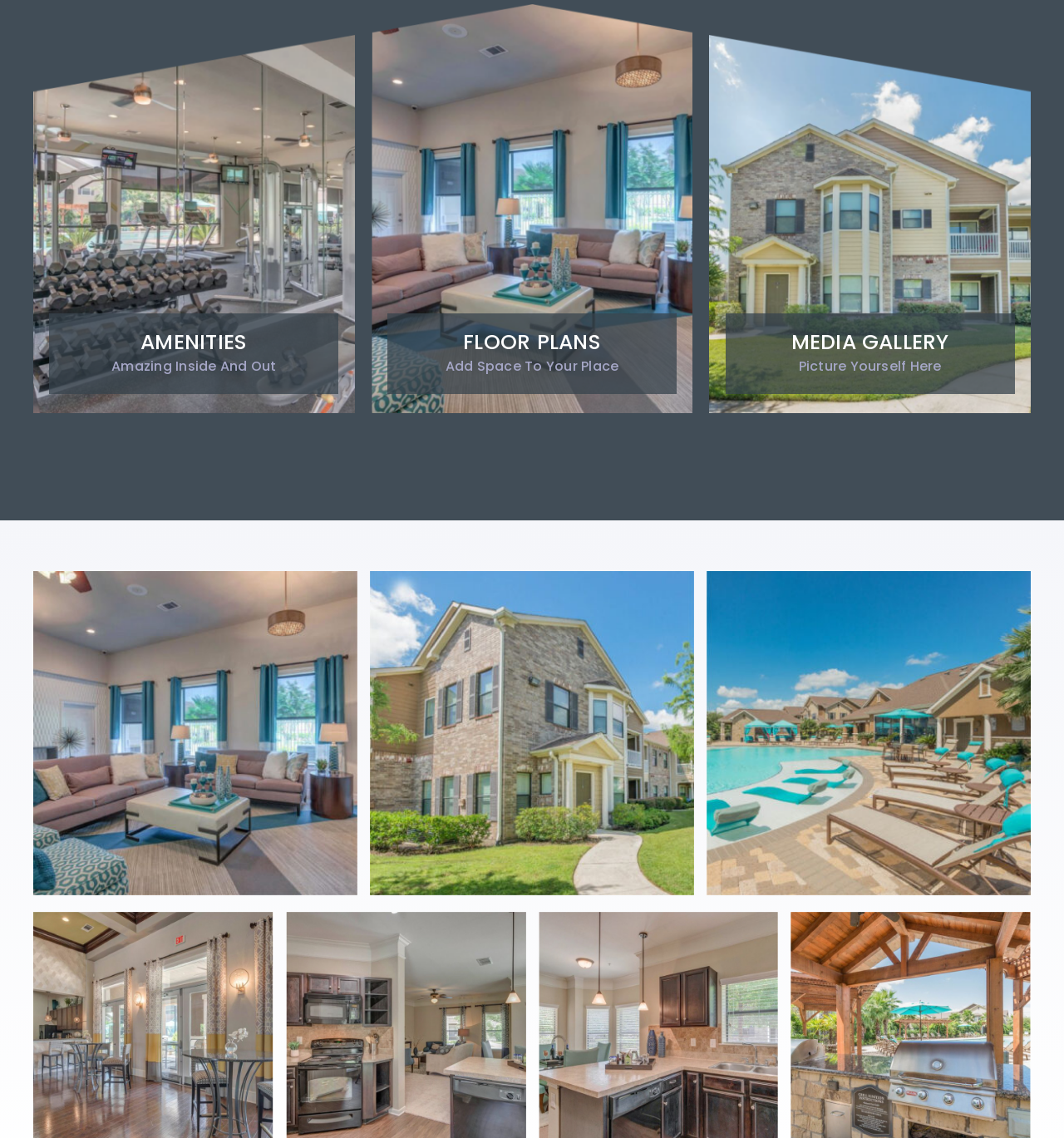Locate the bounding box coordinates of the region to be clicked to comply with the following instruction: "explore floor plans". The coordinates must be four float numbers between 0 and 1, in the form [left, top, right, bottom].

[0.364, 0.275, 0.636, 0.312]